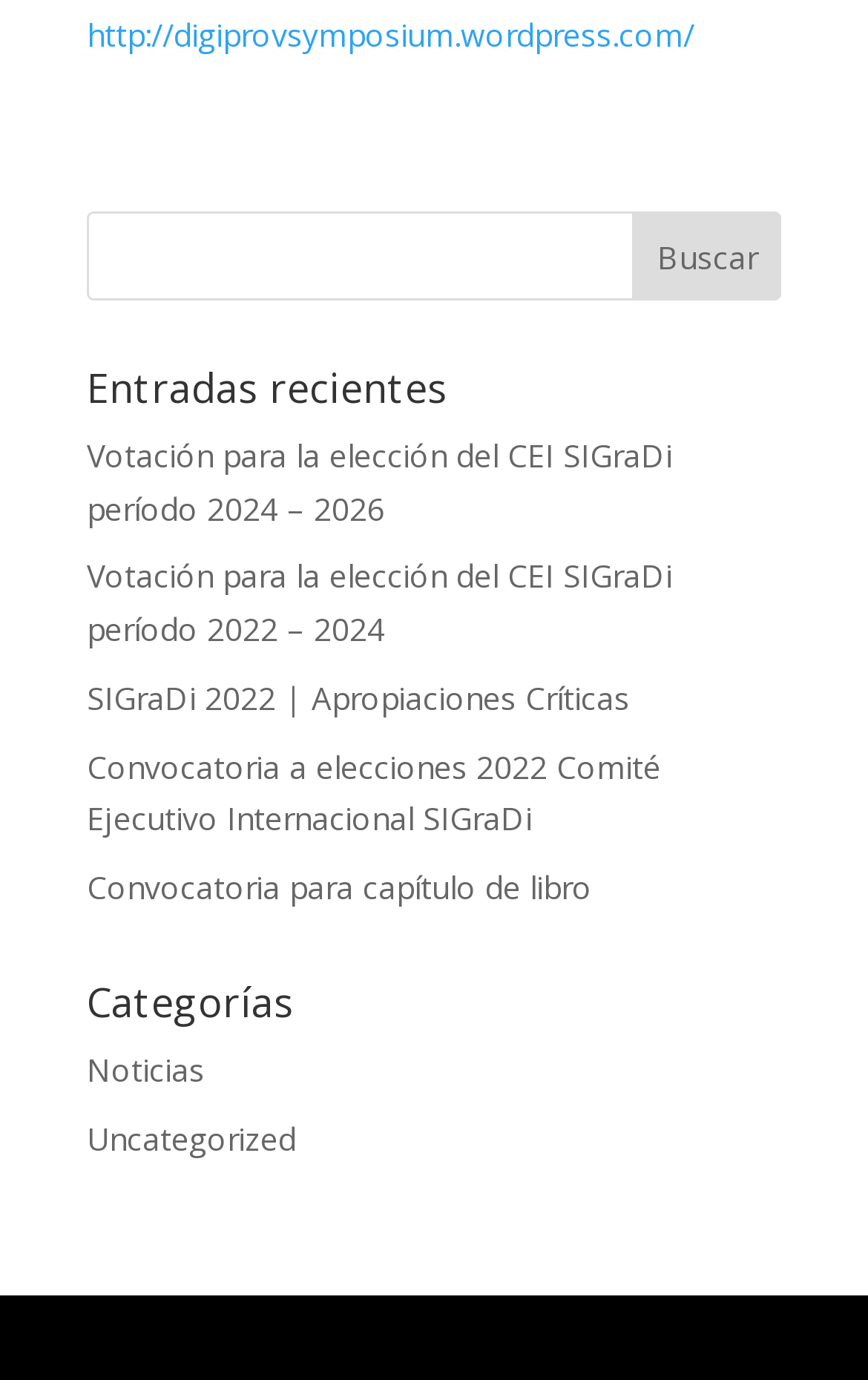What is the text on the search button?
Please give a detailed answer to the question using the information shown in the image.

I examined the search bar and found that the button has the text 'Buscar'.